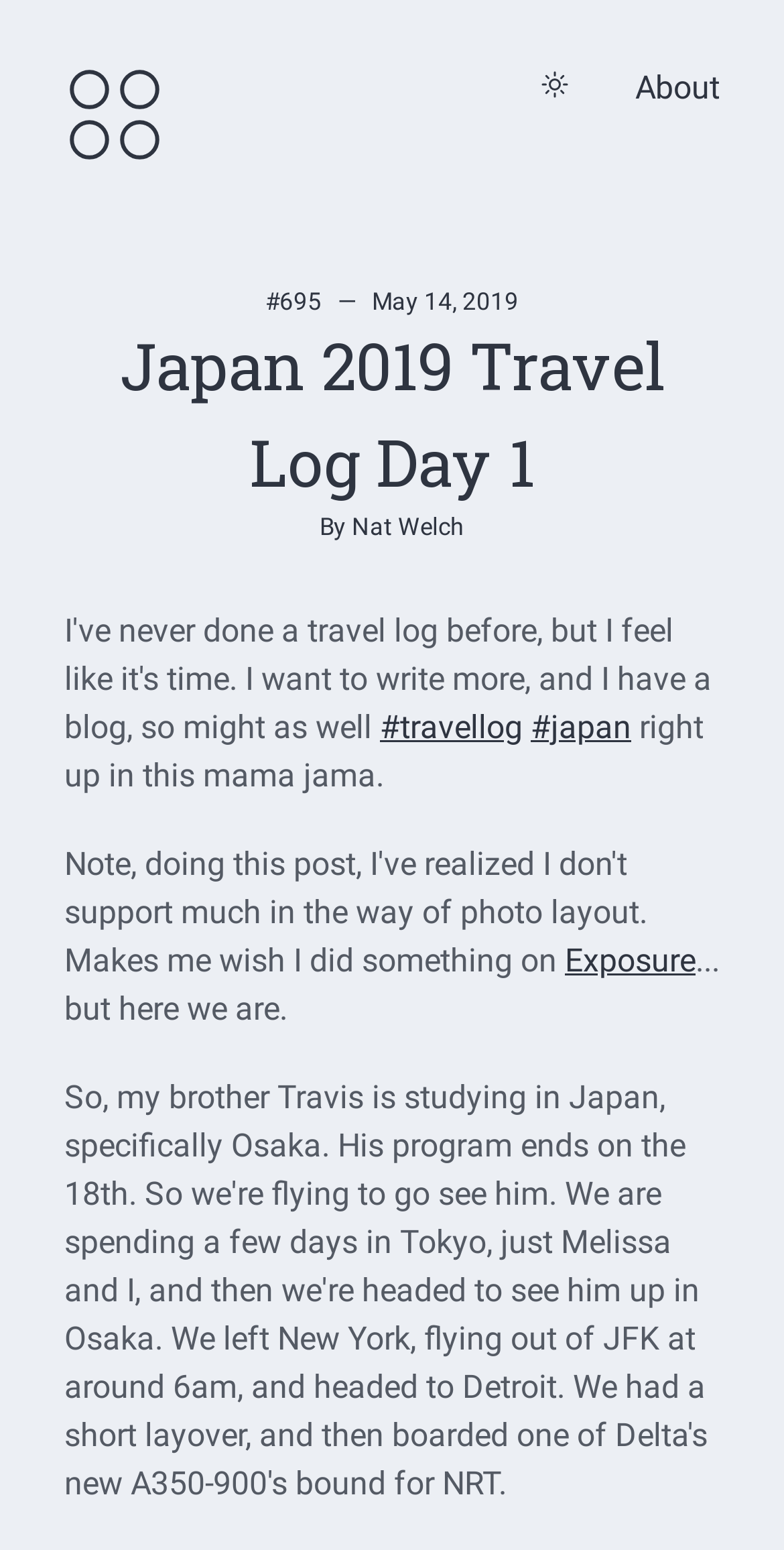Find the bounding box coordinates of the clickable region needed to perform the following instruction: "read the Japan 2019 Travel Log Day 1 article". The coordinates should be provided as four float numbers between 0 and 1, i.e., [left, top, right, bottom].

[0.082, 0.205, 0.918, 0.33]